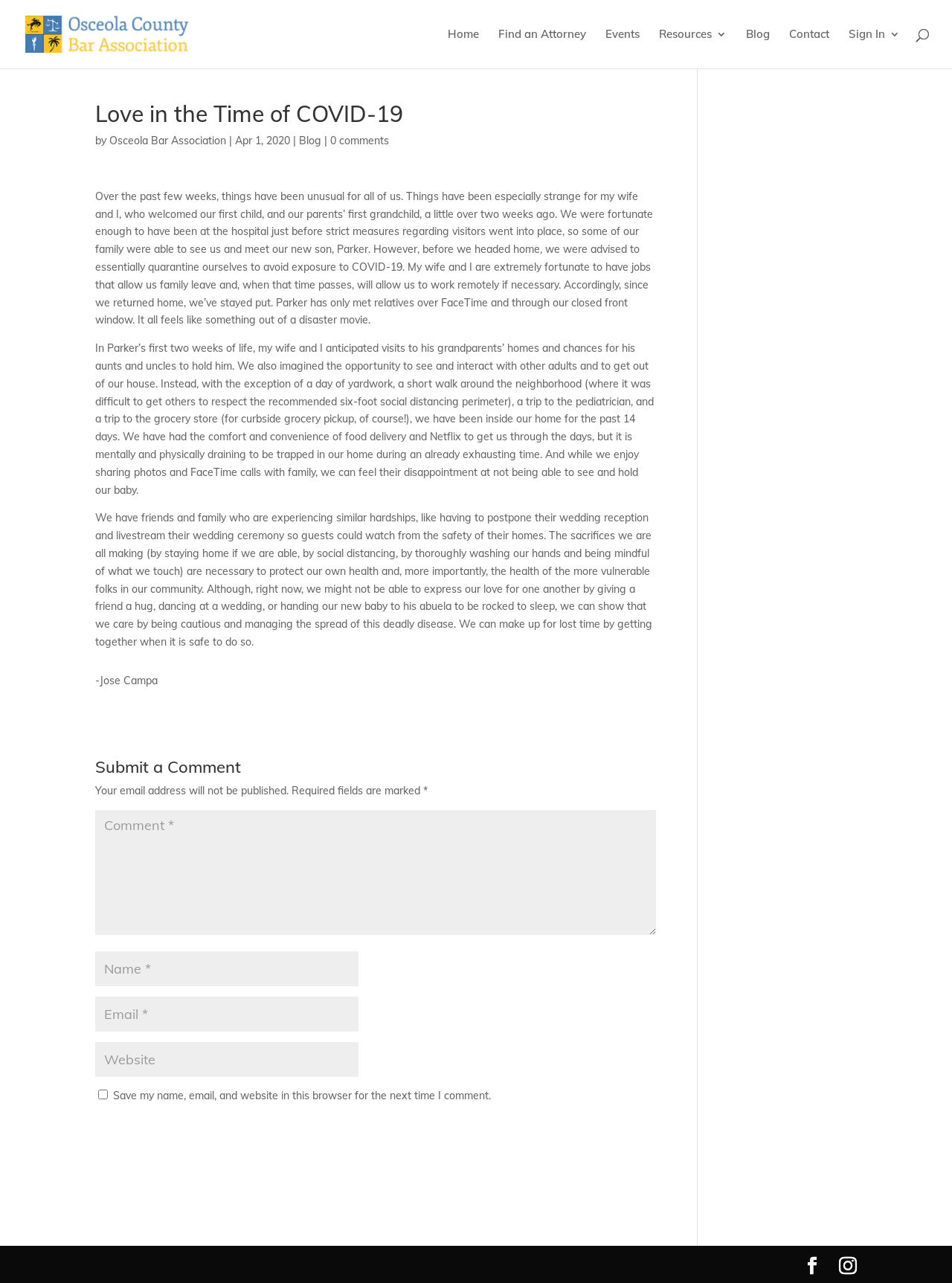Please identify the coordinates of the bounding box for the clickable region that will accomplish this instruction: "Click the Home link".

[0.47, 0.023, 0.503, 0.053]